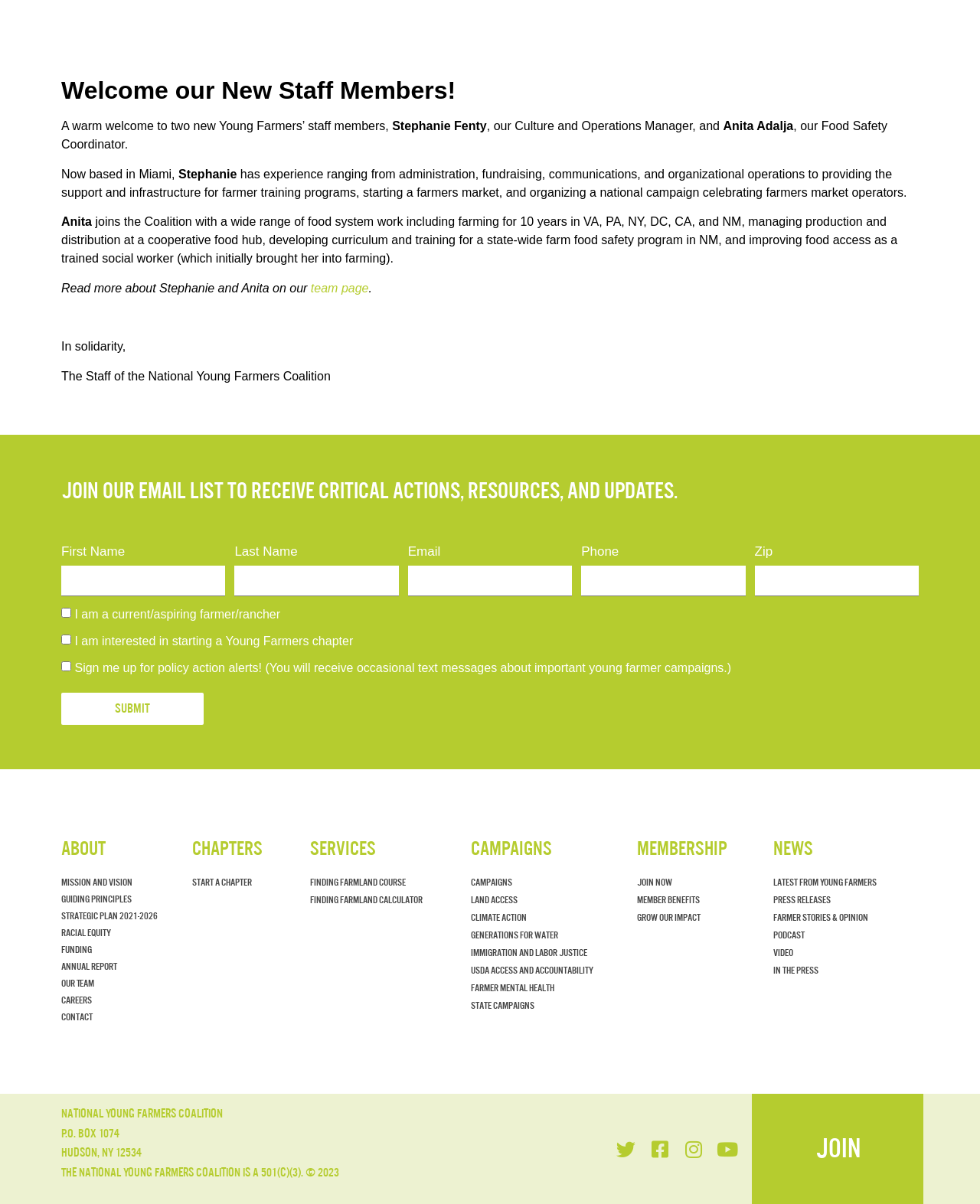What is the role of Stephanie Fenty?
We need a detailed and exhaustive answer to the question. Please elaborate.

According to the webpage, Stephanie Fenty is the Culture and Operations Manager, and her experience ranges from administration, fundraising, communications, and organizational operations to providing support and infrastructure for farmer training programs.